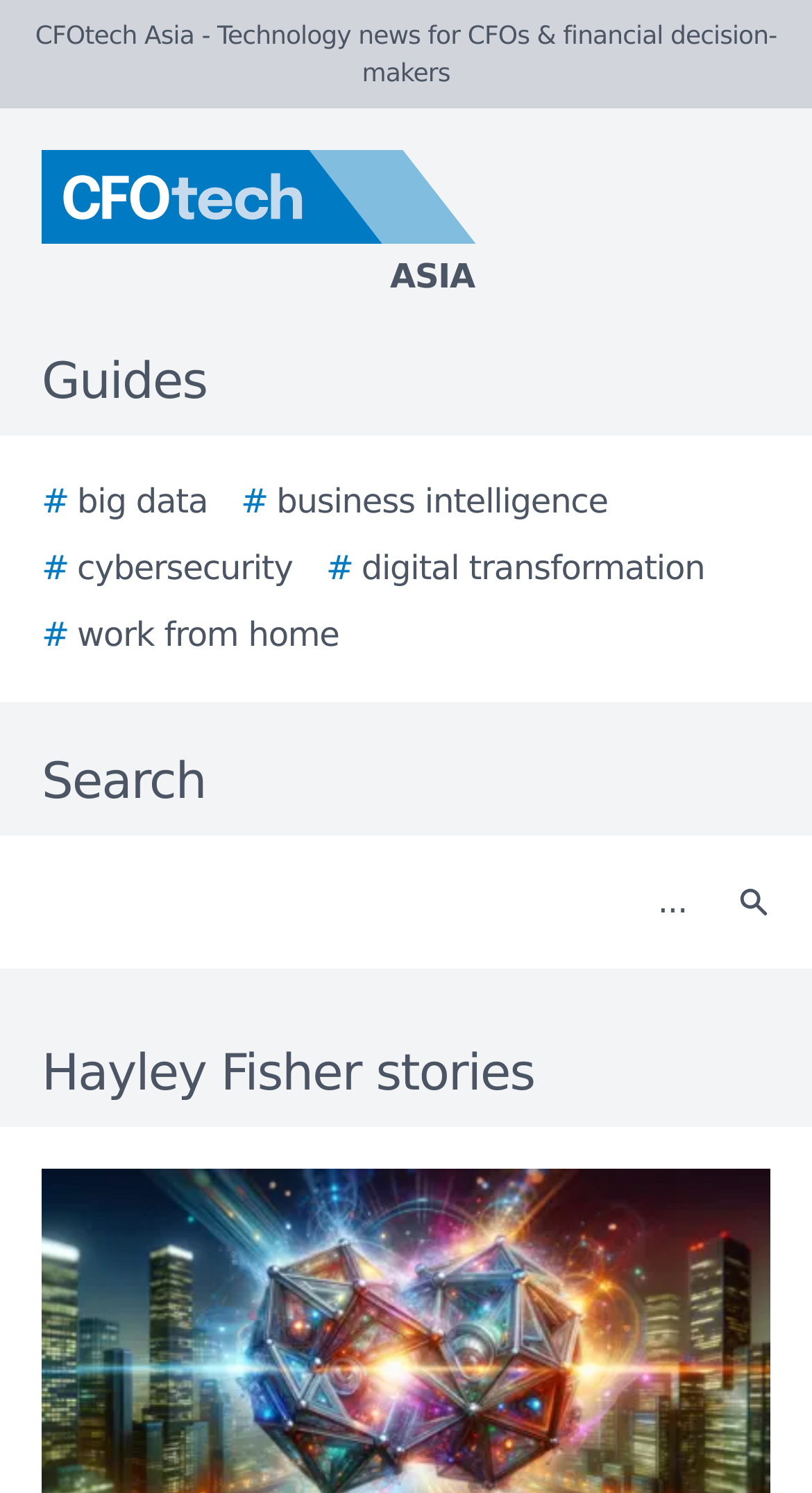Extract the main heading text from the webpage.

Hayley Fisher stories